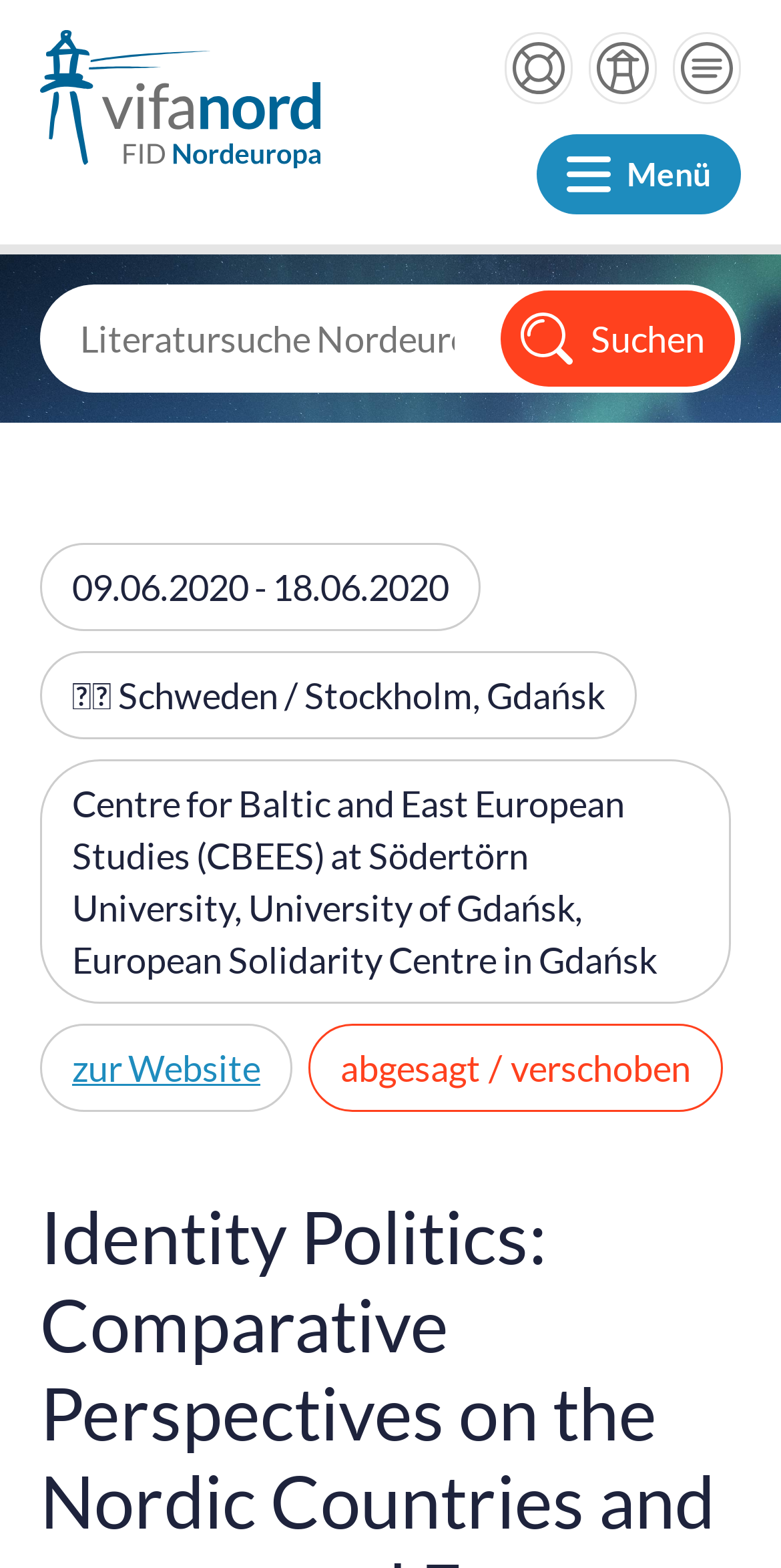What is the status of the event?
Please respond to the question thoroughly and include all relevant details.

I found the status of the event in the text 'abgesagt/verschoben', which is located below the search box and indicates that the event is cancelled or postponed.